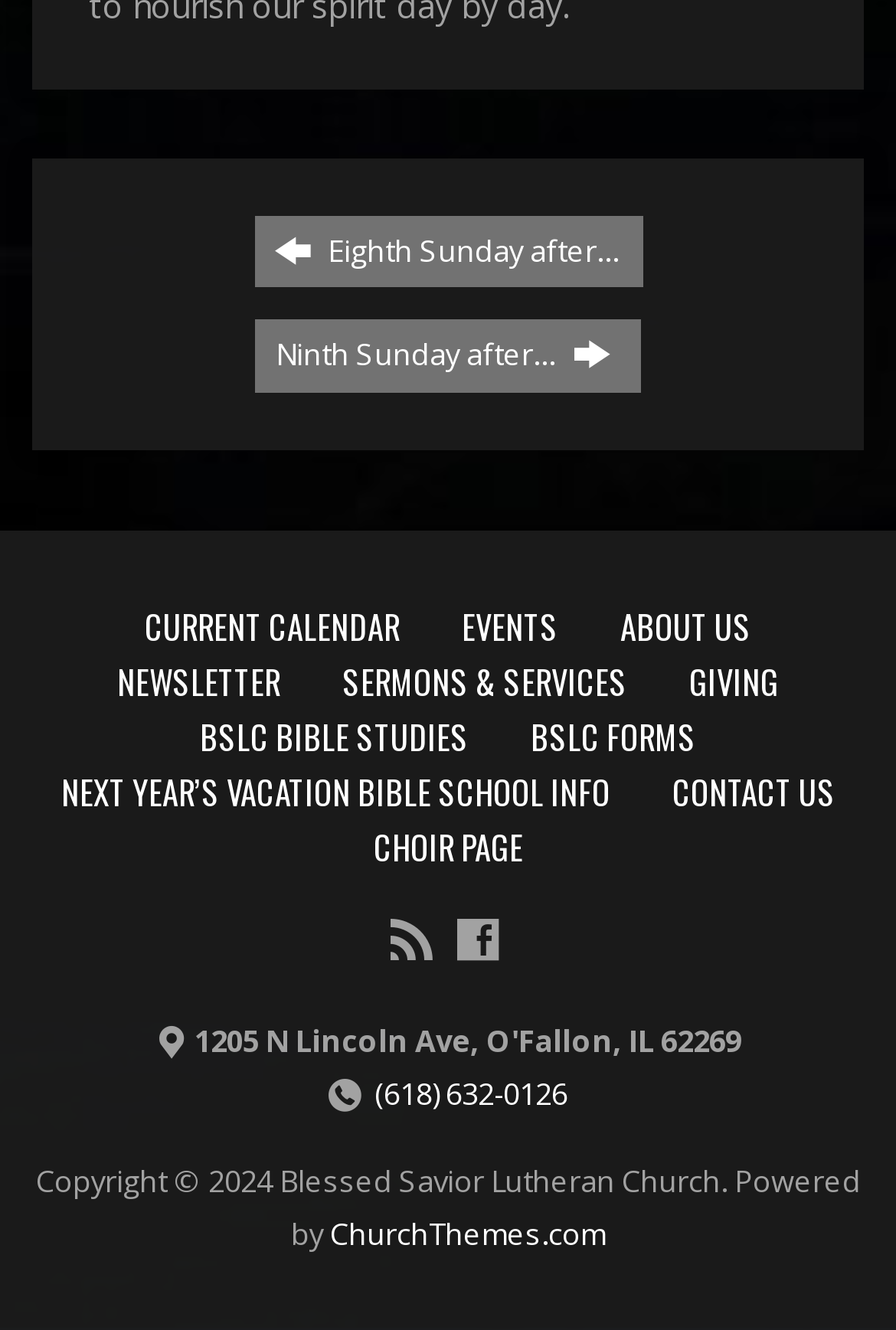Determine the bounding box coordinates of the element's region needed to click to follow the instruction: "Contact us". Provide these coordinates as four float numbers between 0 and 1, formatted as [left, top, right, bottom].

[0.75, 0.576, 0.932, 0.613]